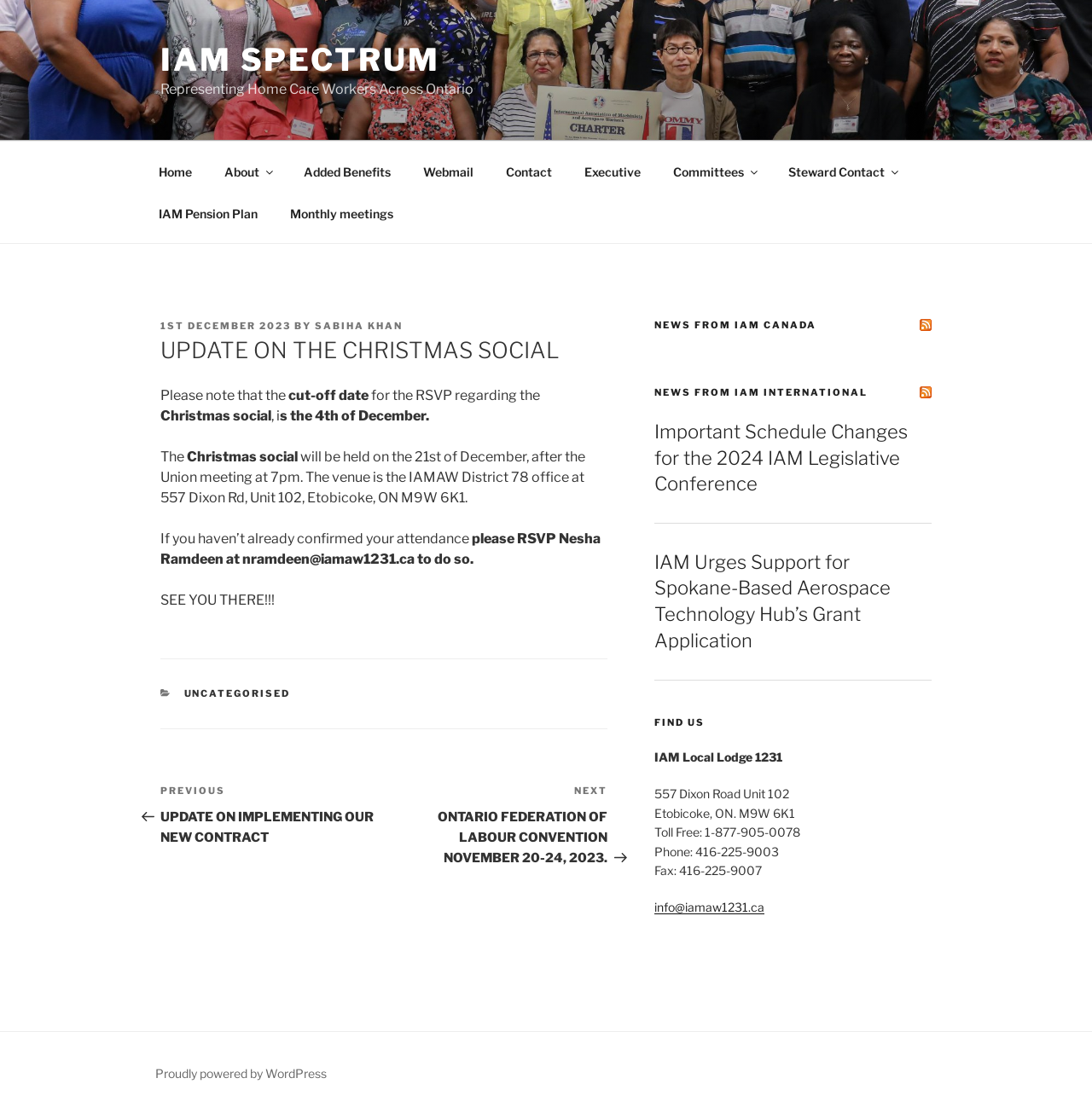Where is the IAMAW District 78 office located?
Using the image as a reference, answer the question with a short word or phrase.

557 Dixon Rd, Unit 102, Etobicoke, ON M9W 6K1